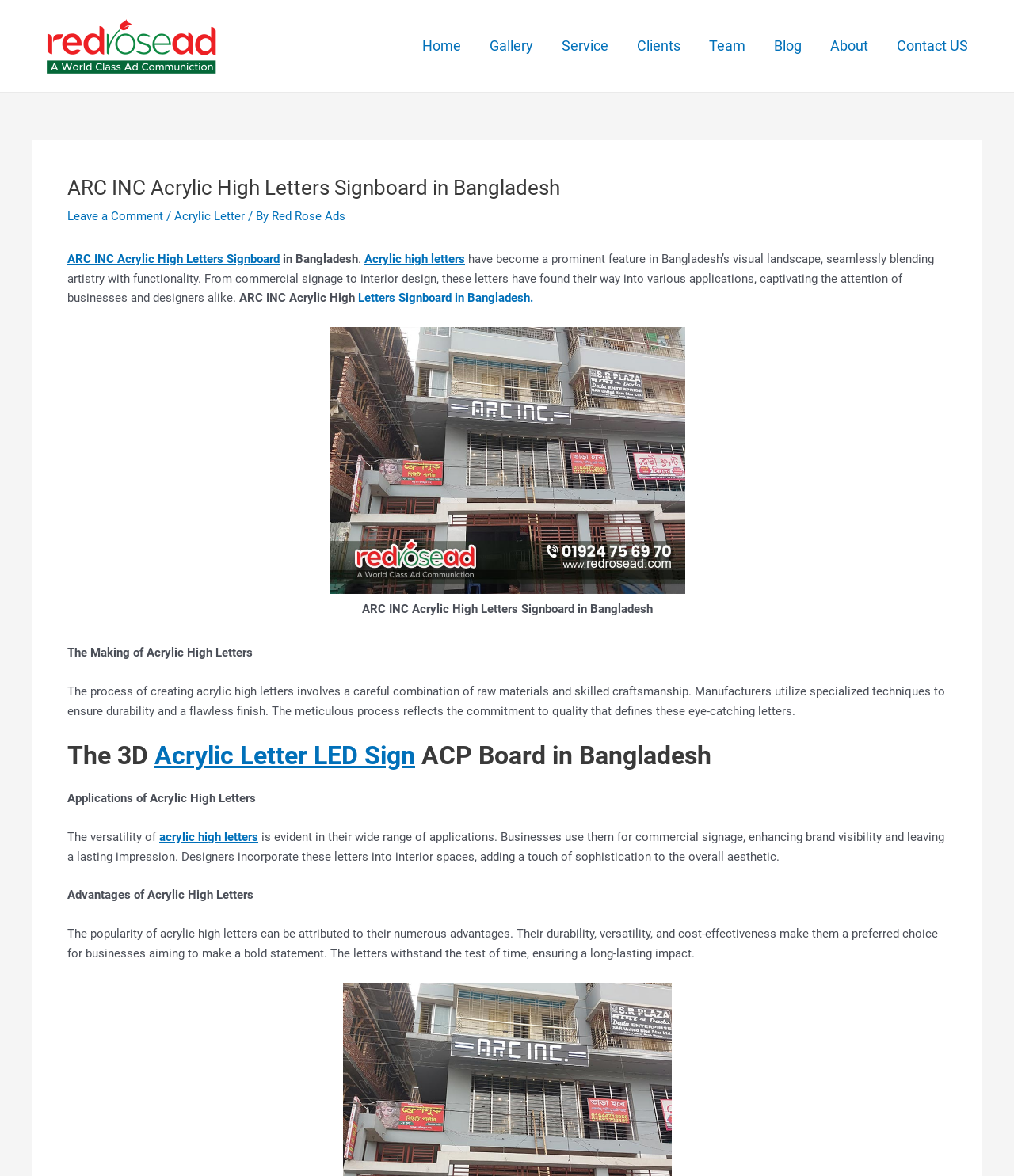Using a single word or phrase, answer the following question: 
What is the benefit of using acrylic high letters?

Durability and cost-effectiveness